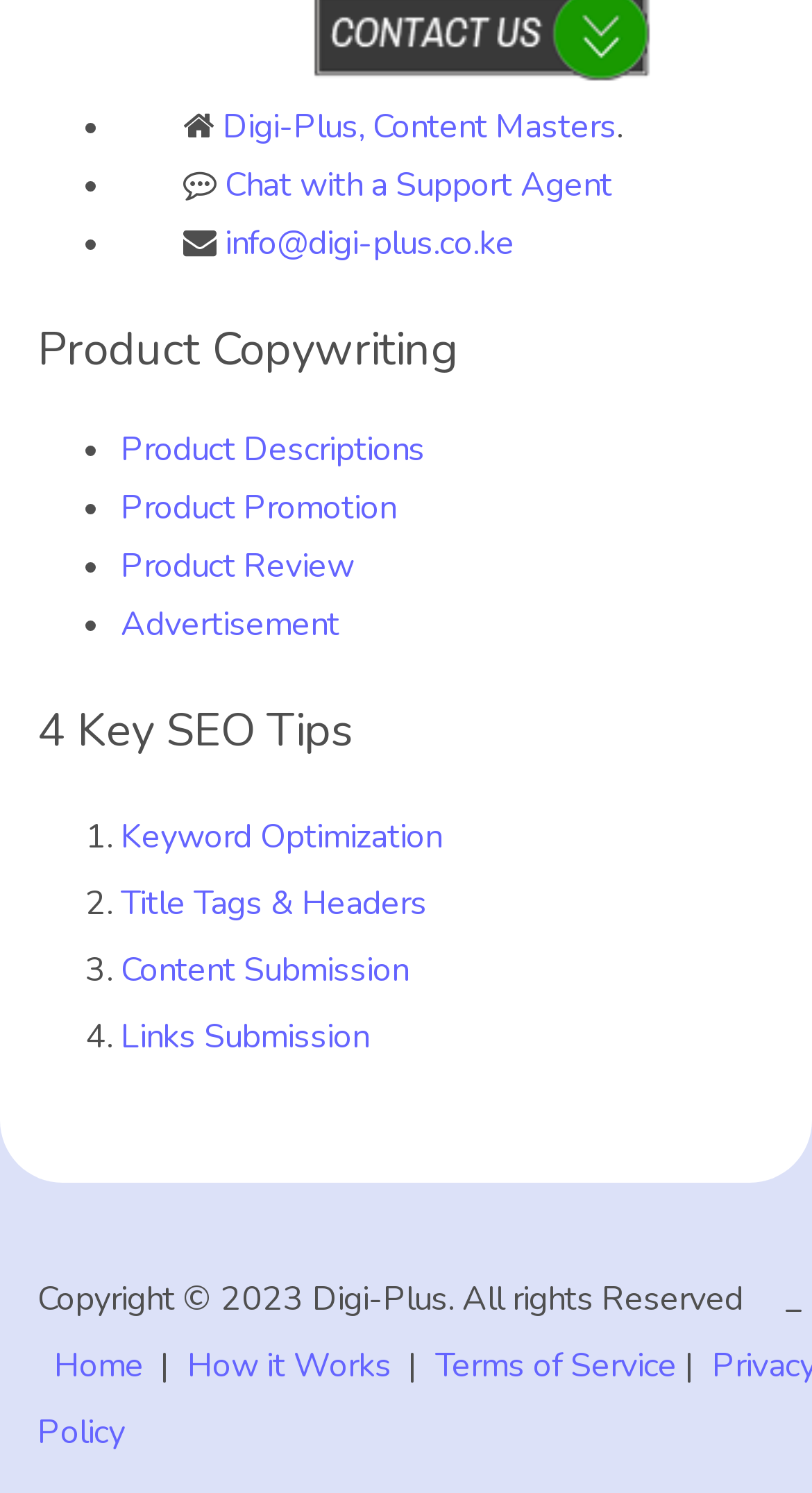What is the copyright year?
Please provide a full and detailed response to the question.

The copyright information at the bottom of the webpage states 'Copyright © 2023 Digi-Plus. All rights Reserved', which indicates that the copyright year is 2023.